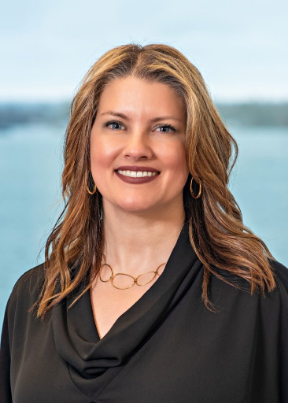Where is Cross-Border Impact Ventures (CBIV) based?
Provide a well-explained and detailed answer to the question.

According to the caption, Cross-Border Impact Ventures (CBIV), the women-owned impact venture capital firm where Annie Theriault is the Managing Partner, is based in Toronto, Canada.